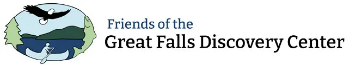Explain the image with as much detail as possible.

The image features the logo of the "Friends of the Great Falls Discovery Center." This visual representation combines elements of nature, including mountains, trees, and a body of water, alongside a stylized eagle in flight. The logo is designed in a harmonious color palette that reflects the beauty of the natural landscape, enhancing the center's mission of environmental education and conservation. The text "Friends of the" is presented in a gentle blue, while the phrase "Great Falls Discovery Center" is in a bold, black font, emphasizing the center’s focus on community engagement and appreciation for the local environment.